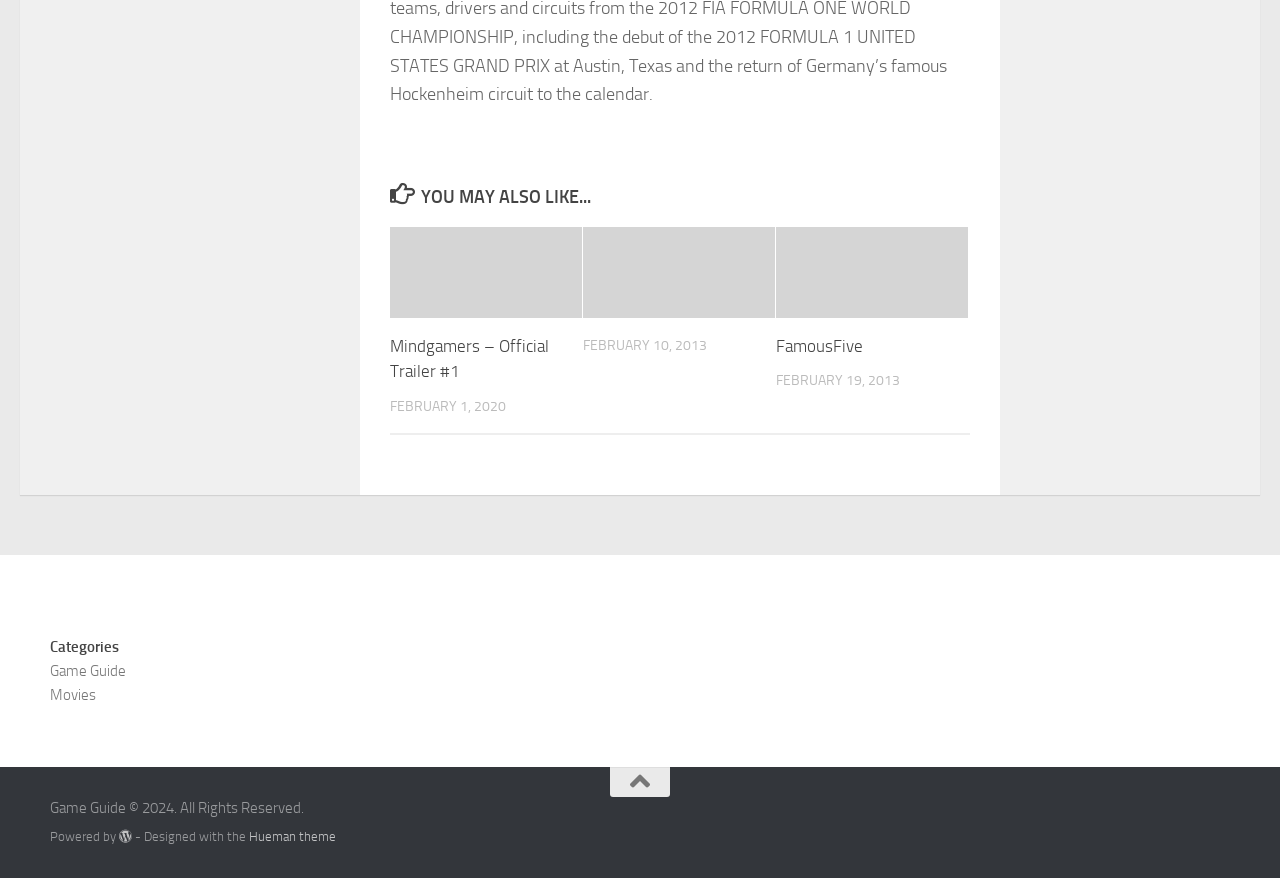What is the category 'Game Guide' linked to?
Use the screenshot to answer the question with a single word or phrase.

Game Guide